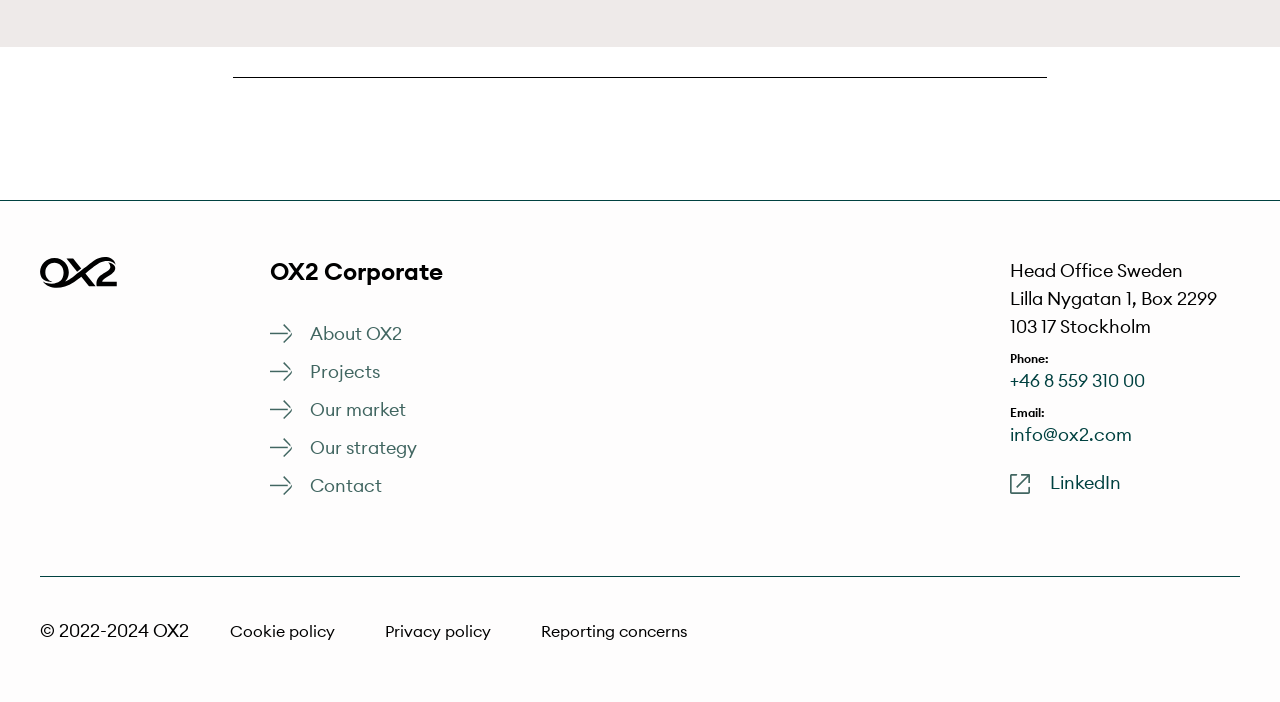Determine the bounding box coordinates (top-left x, top-left y, bottom-right x, bottom-right y) of the UI element described in the following text: +46 8 559 310 00

[0.789, 0.53, 0.895, 0.556]